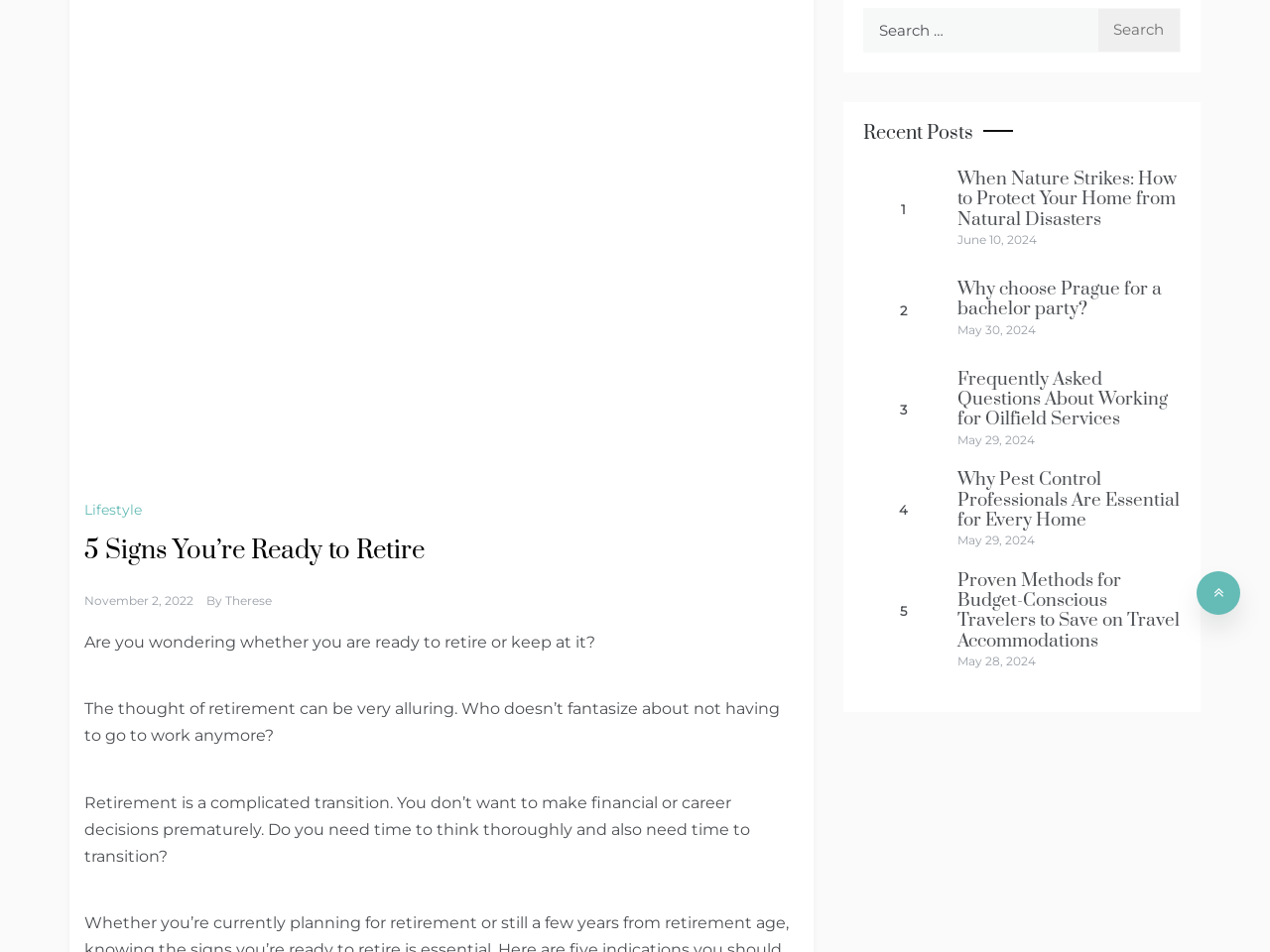Provide the bounding box coordinates of the HTML element described as: "November 2, 2022March 23, 2023". The bounding box coordinates should be four float numbers between 0 and 1, i.e., [left, top, right, bottom].

[0.066, 0.623, 0.152, 0.638]